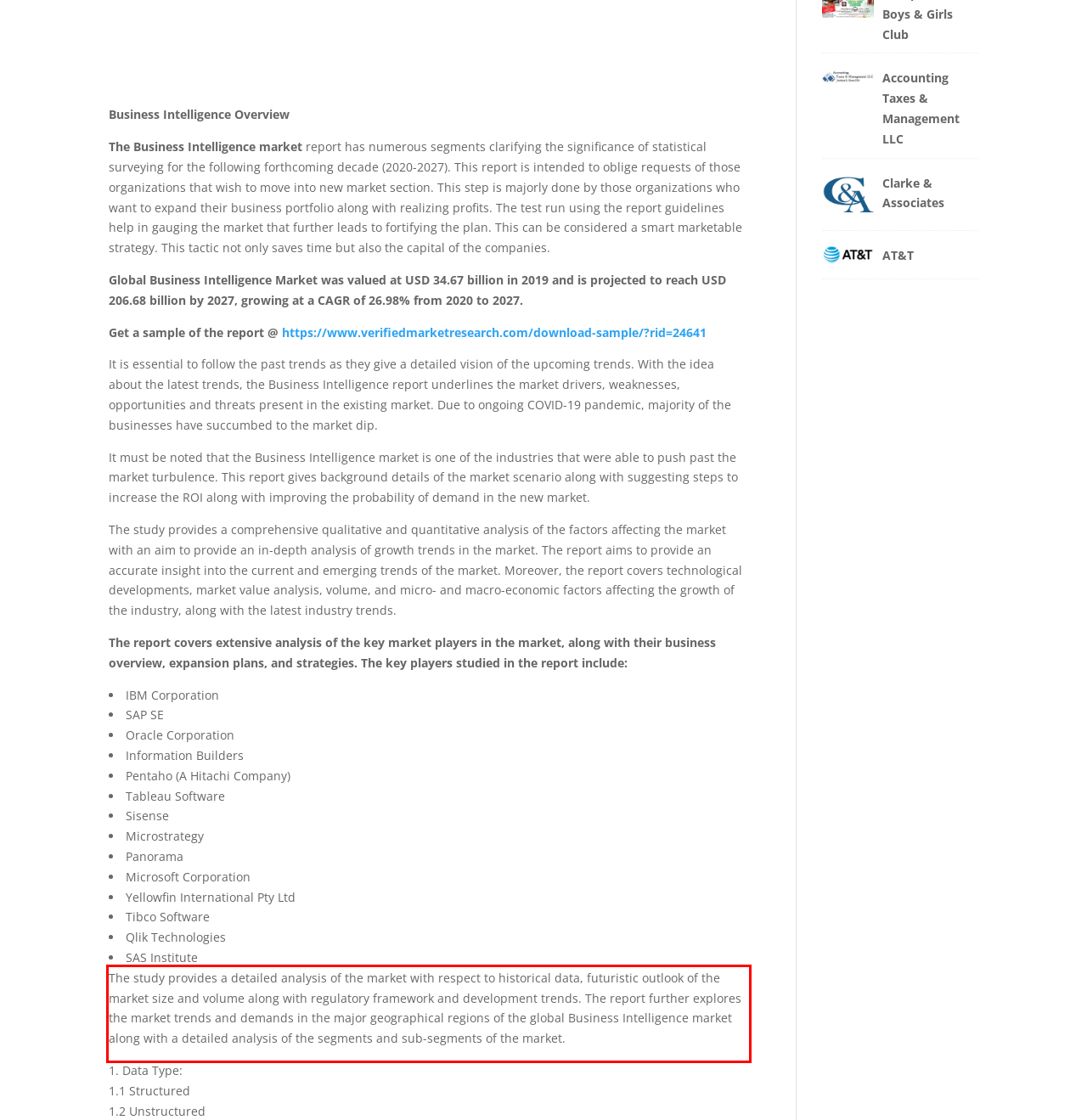Please take the screenshot of the webpage, find the red bounding box, and generate the text content that is within this red bounding box.

The study provides a detailed analysis of the market with respect to historical data, futuristic outlook of the market size and volume along with regulatory framework and development trends. The report further explores the market trends and demands in the major geographical regions of the global Business Intelligence market along with a detailed analysis of the segments and sub-segments of the market.